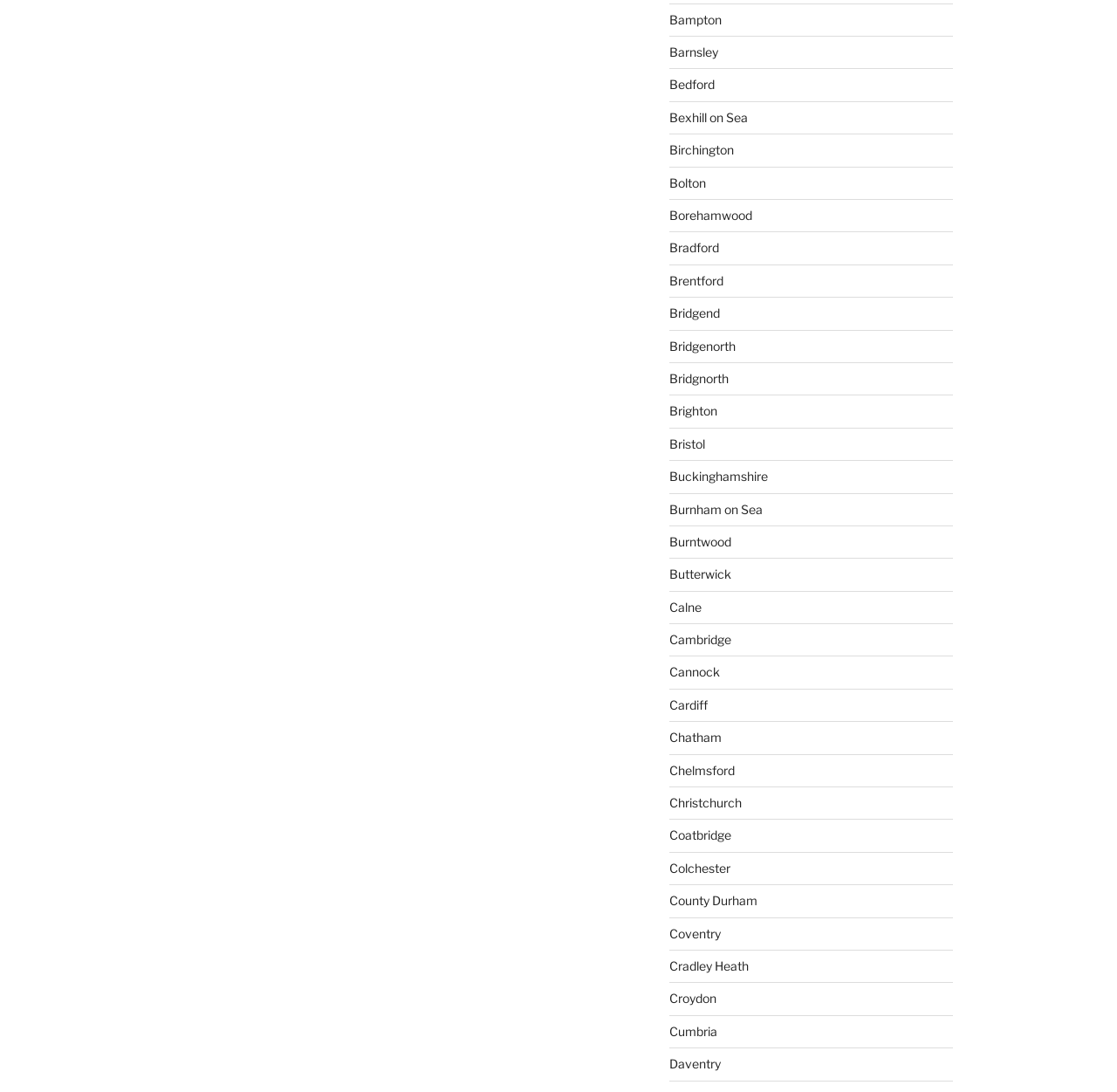Please pinpoint the bounding box coordinates for the region I should click to adhere to this instruction: "browse Cardiff".

[0.599, 0.639, 0.633, 0.652]